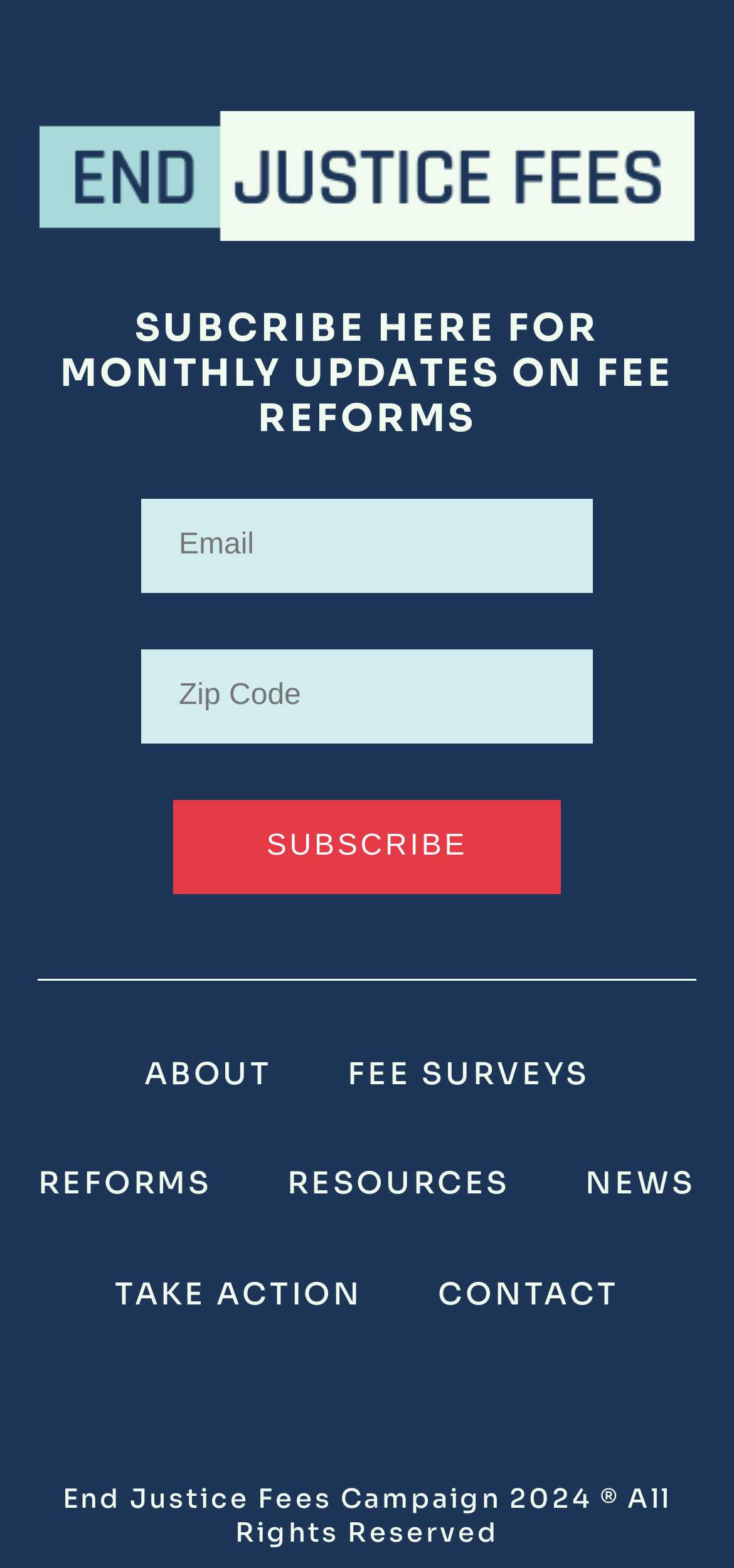Mark the bounding box of the element that matches the following description: "name="item_meta[7]" placeholder="Zip Code"".

[0.192, 0.414, 0.808, 0.474]